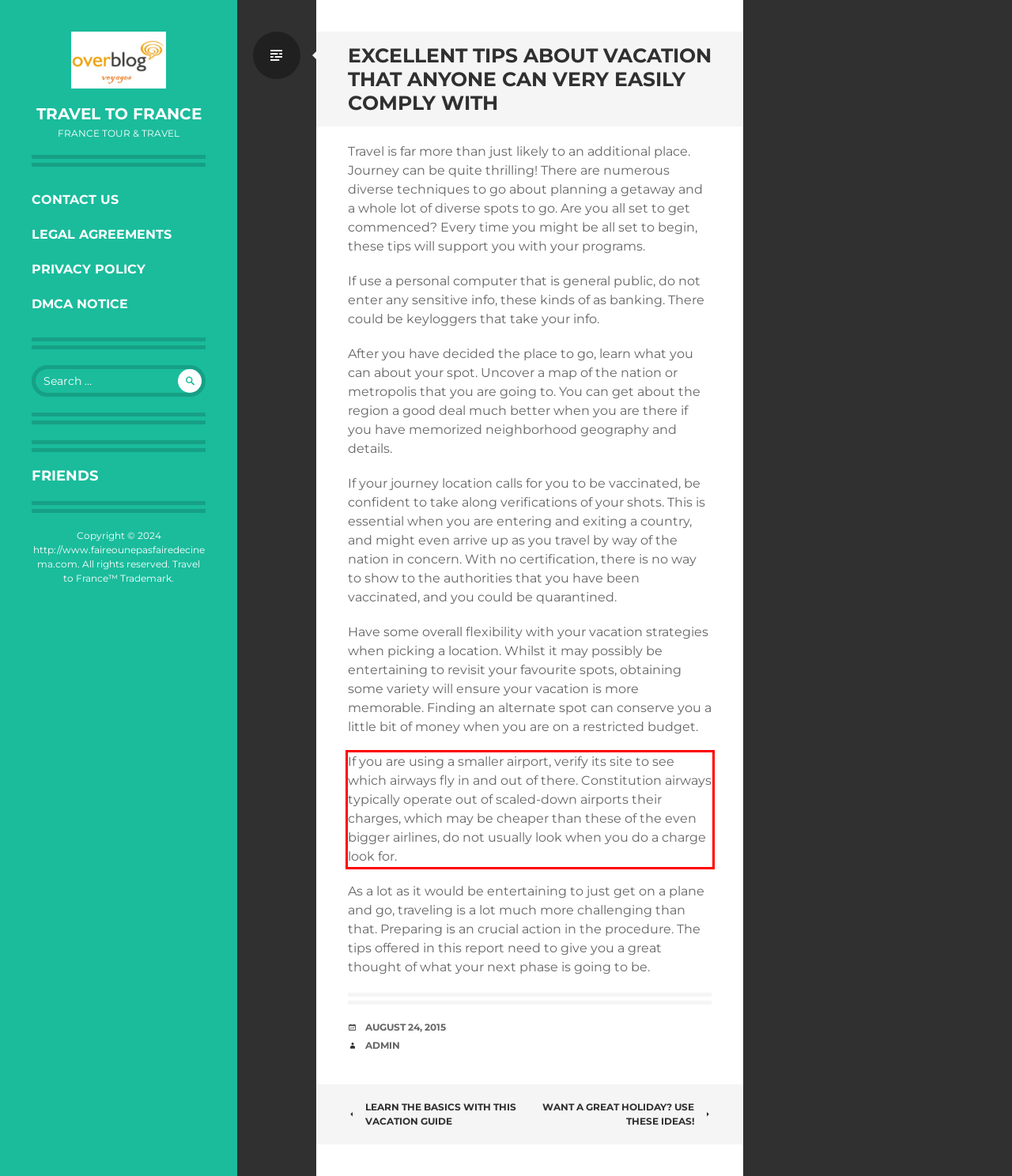Given a screenshot of a webpage with a red bounding box, extract the text content from the UI element inside the red bounding box.

If you are using a smaller airport, verify its site to see which airways fly in and out of there. Constitution airways typically operate out of scaled-down airports their charges, which may be cheaper than these of the even bigger airlines, do not usually look when you do a charge look for.